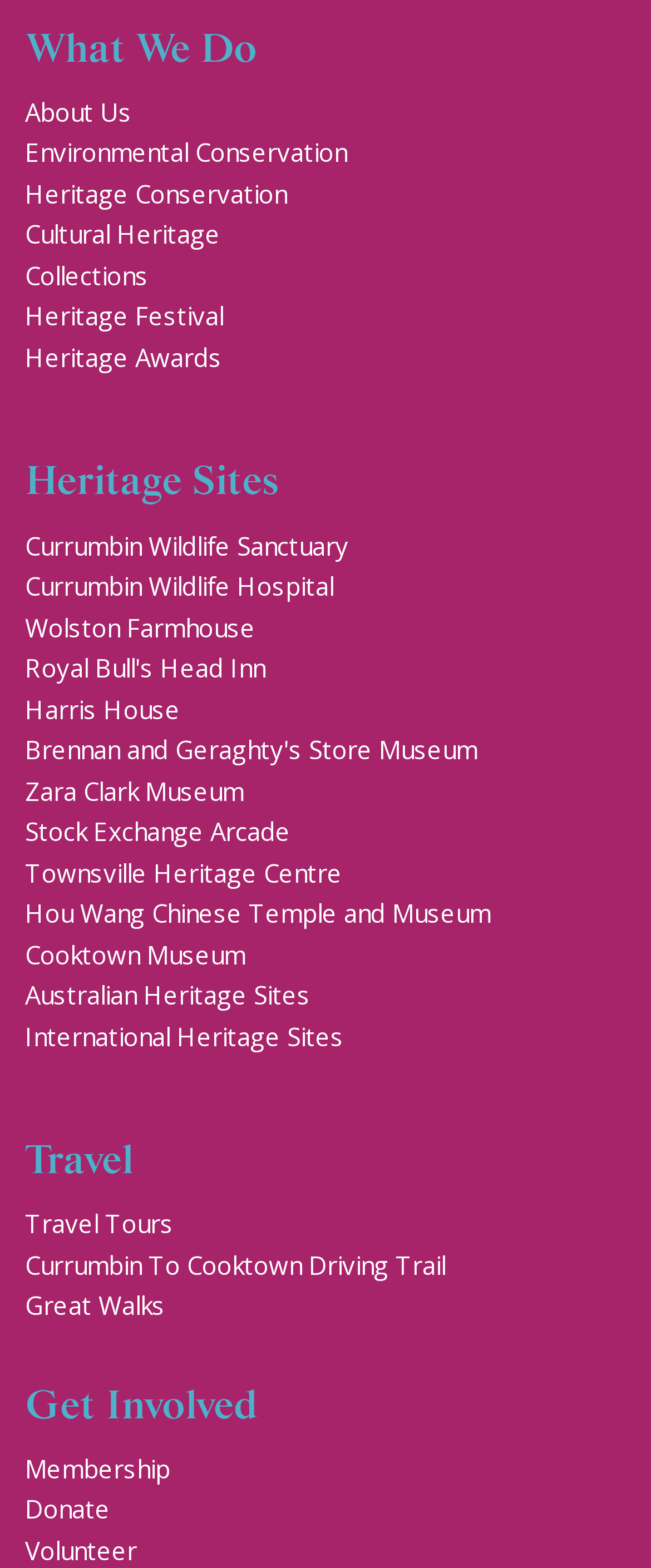Given the element description, predict the bounding box coordinates in the format (top-left x, top-left y, bottom-right x, bottom-right y). Make sure all values are between 0 and 1. Here is the element description: Royal Bull's Head Inn

[0.038, 0.415, 0.408, 0.436]